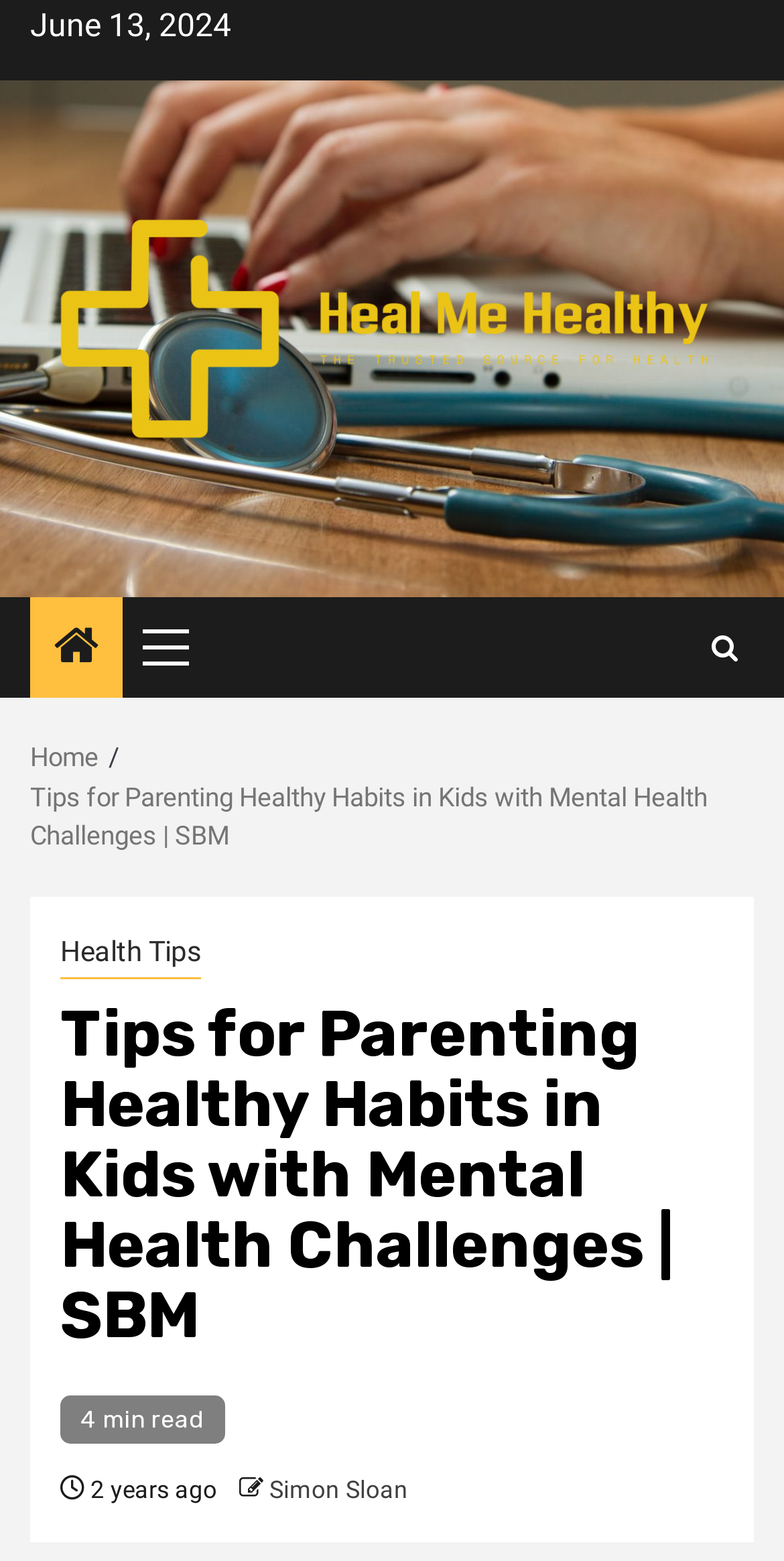Bounding box coordinates should be in the format (top-left x, top-left y, bottom-right x, bottom-right y) and all values should be floating point numbers between 0 and 1. Determine the bounding box coordinate for the UI element described as: title="Search"

[0.892, 0.391, 0.956, 0.441]